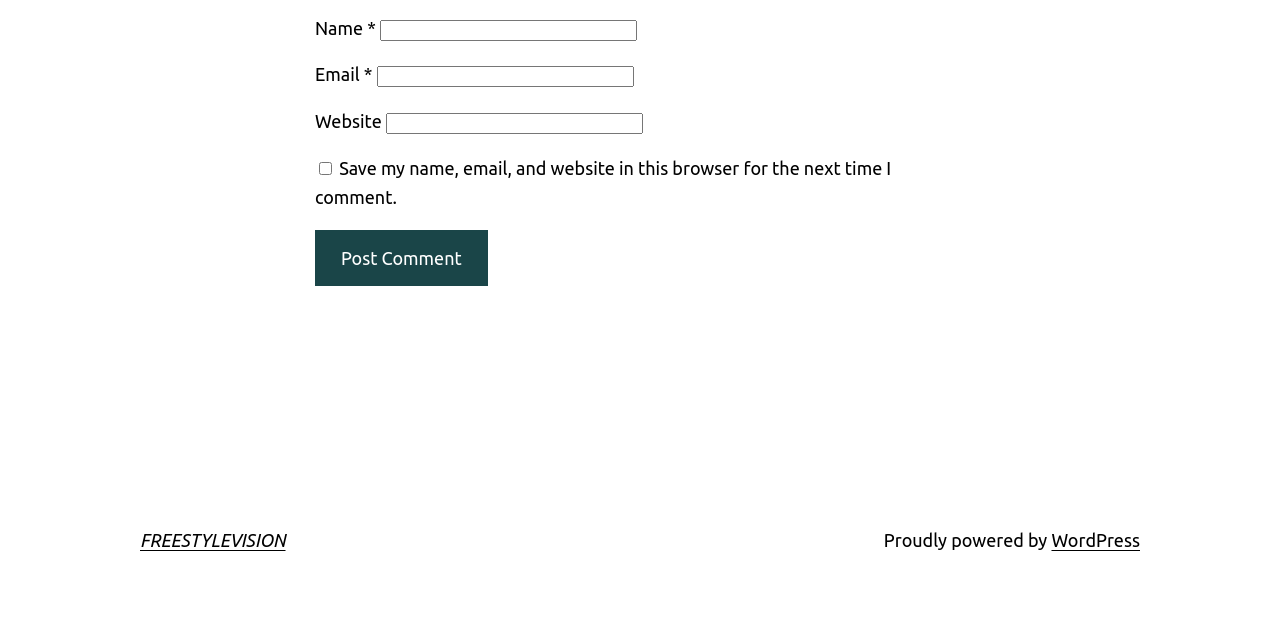Given the description of the UI element: "FREESTYLEVISION", predict the bounding box coordinates in the form of [left, top, right, bottom], with each value being a float between 0 and 1.

[0.109, 0.857, 0.223, 0.889]